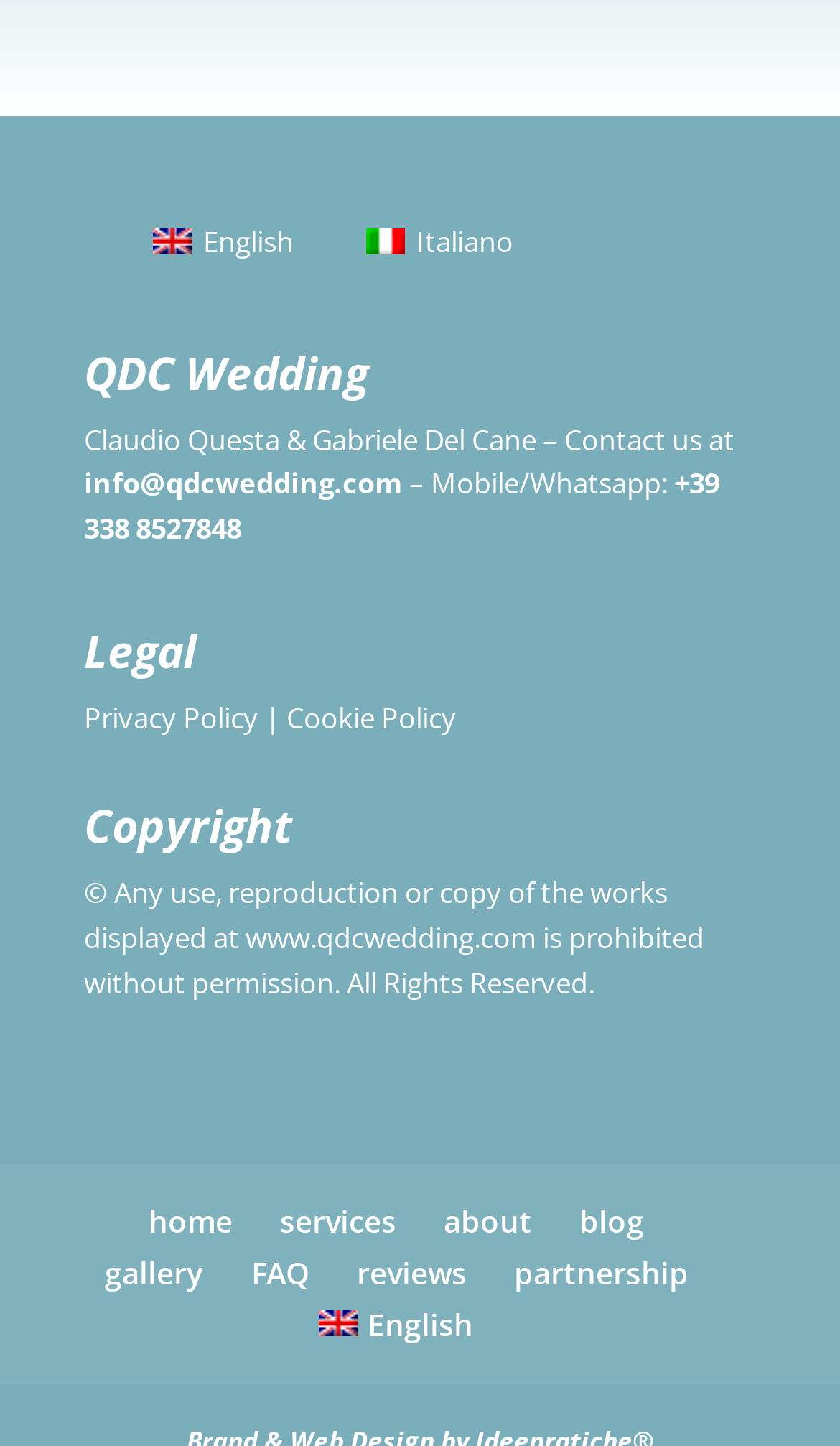Identify the bounding box coordinates of the region that should be clicked to execute the following instruction: "Click the 'English' language option".

[0.156, 0.149, 0.375, 0.186]